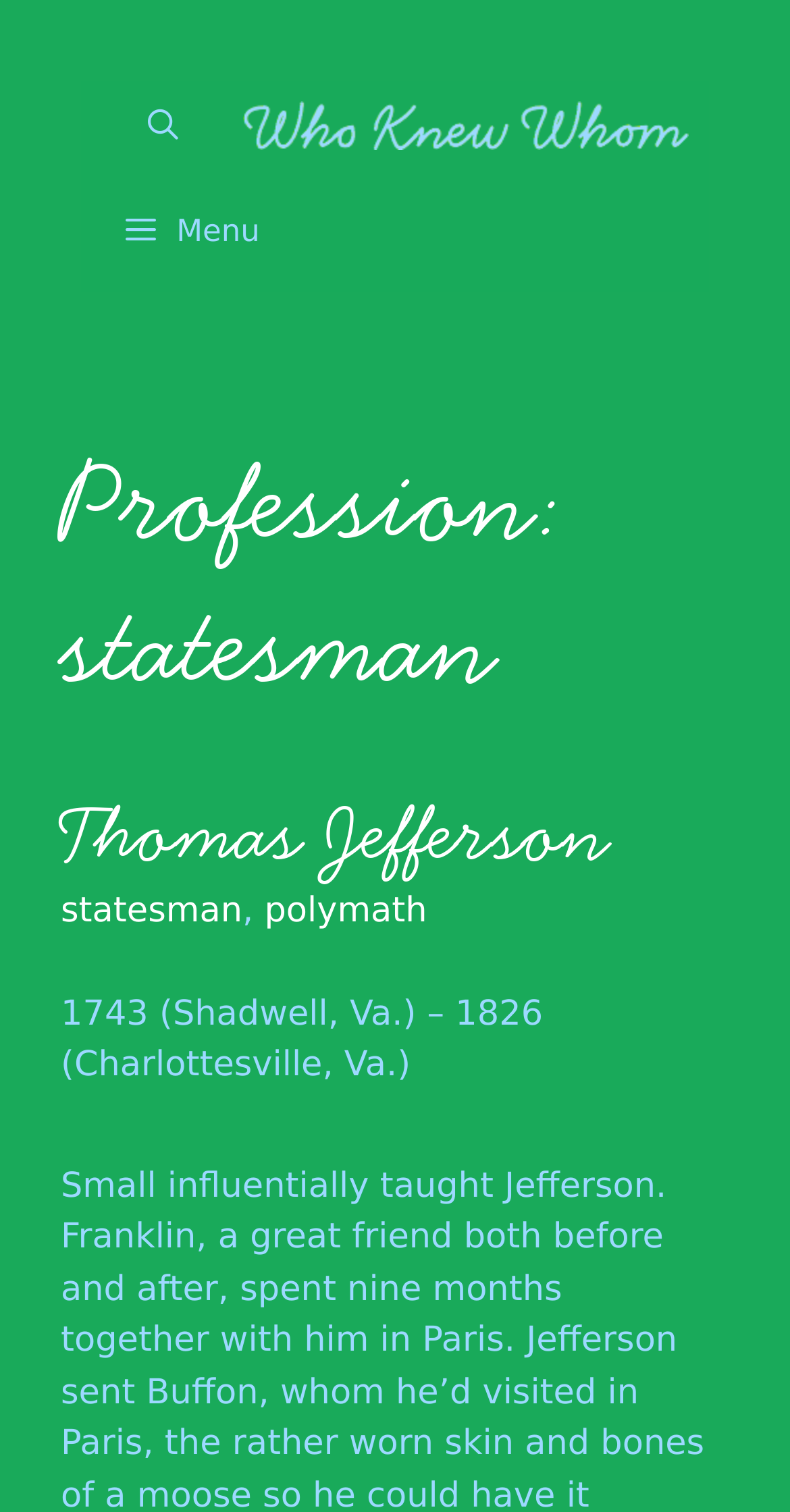Find the bounding box of the web element that fits this description: "statesman".

[0.077, 0.589, 0.307, 0.616]